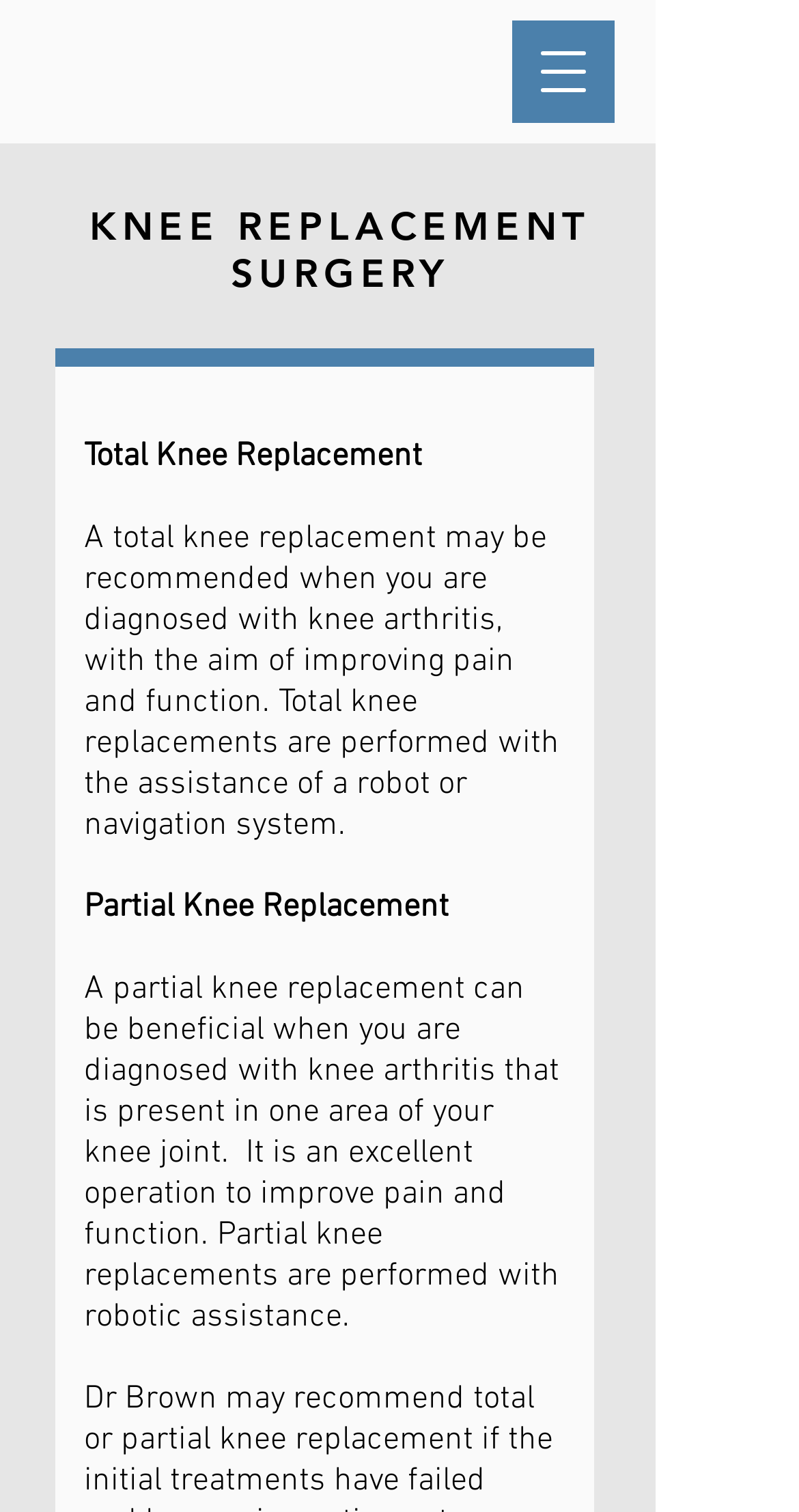Refer to the screenshot and answer the following question in detail:
What is used to assist in knee replacement surgery?

According to the webpage, total knee replacements are performed with the assistance of a robot or navigation system, and partial knee replacements are performed with robotic assistance.